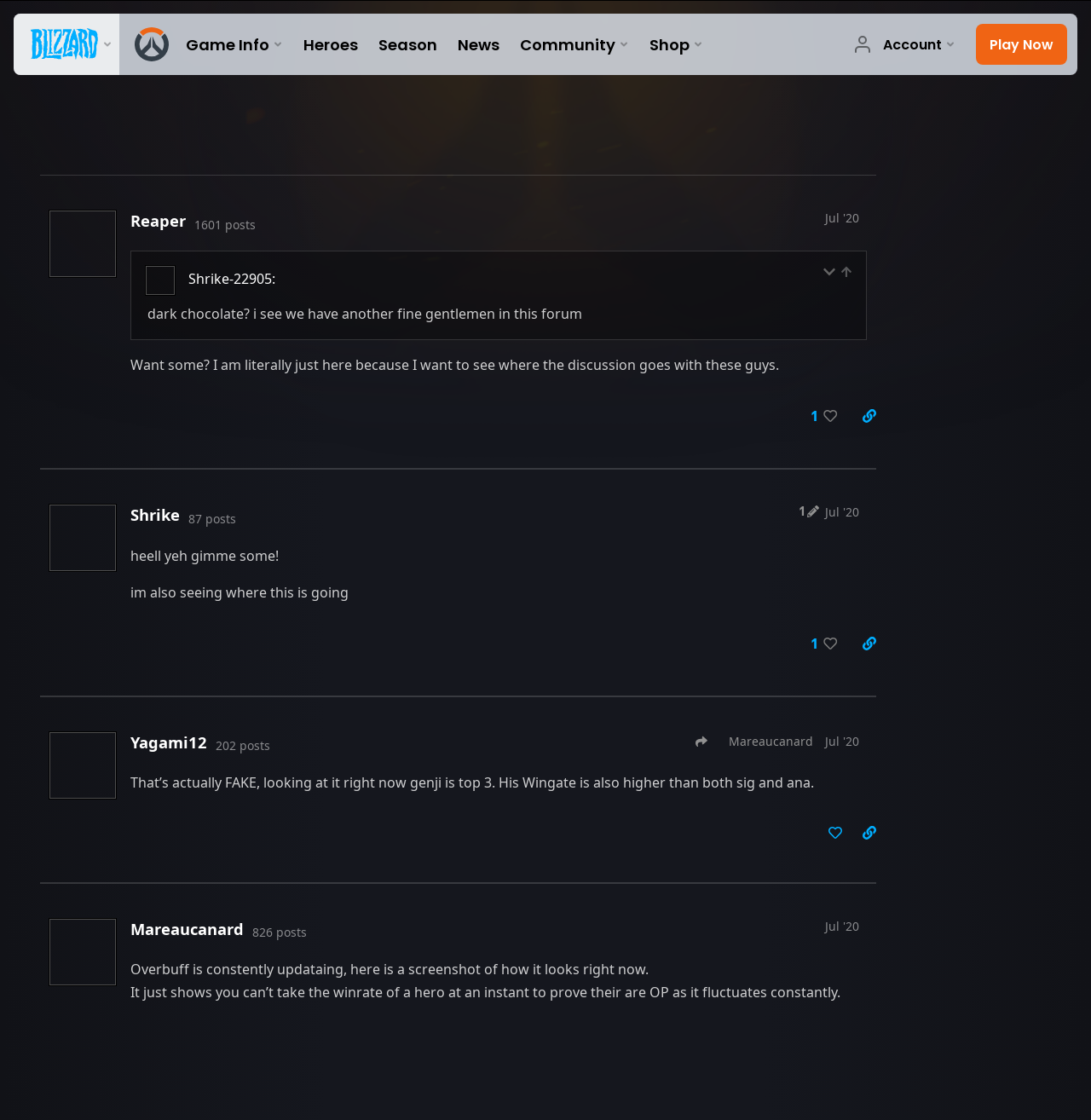Provide the bounding box coordinates for the area that should be clicked to complete the instruction: "Search in the forum".

[0.919, 0.004, 0.947, 0.032]